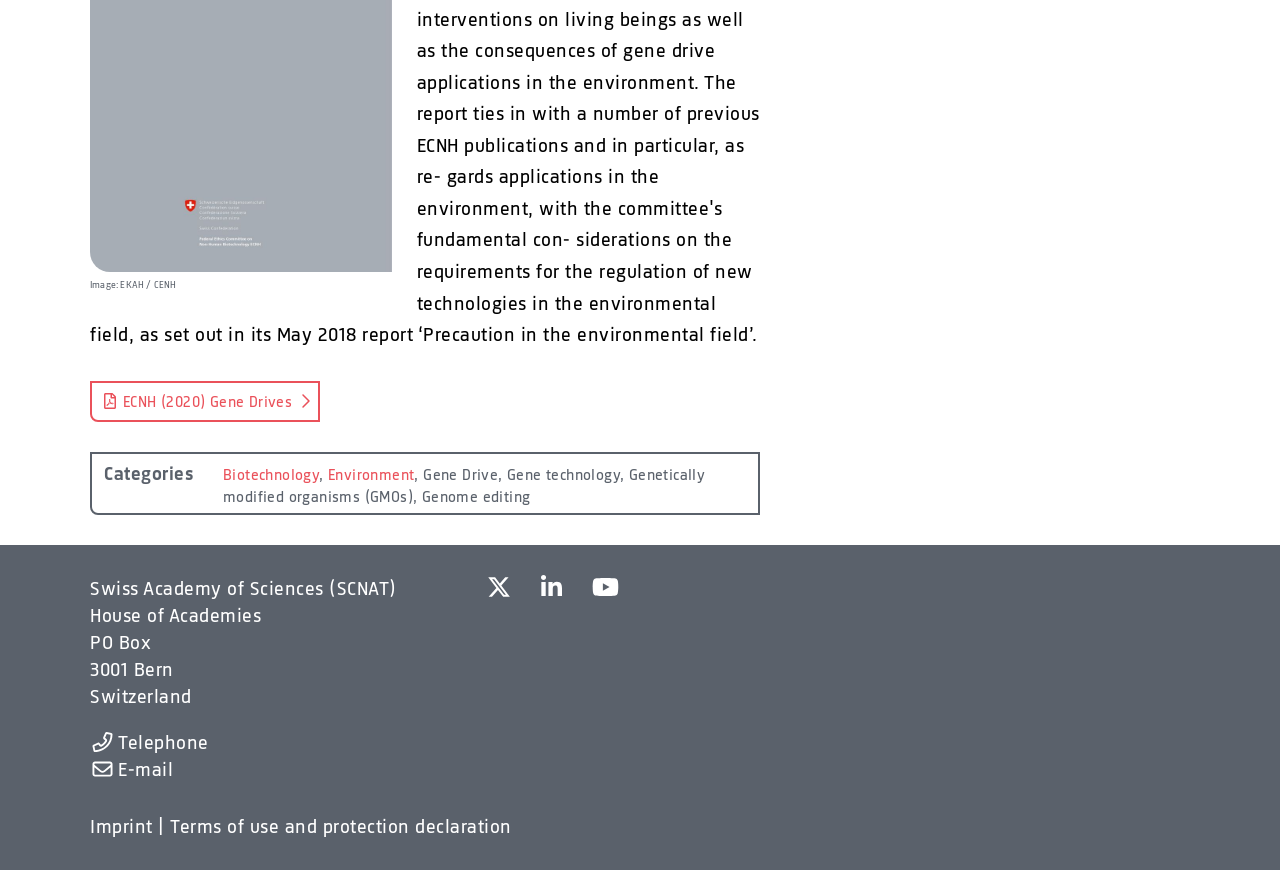Locate the bounding box coordinates for the element described below: "ECNH (2020) Gene Drives". The coordinates must be four float values between 0 and 1, formatted as [left, top, right, bottom].

[0.07, 0.438, 0.25, 0.485]